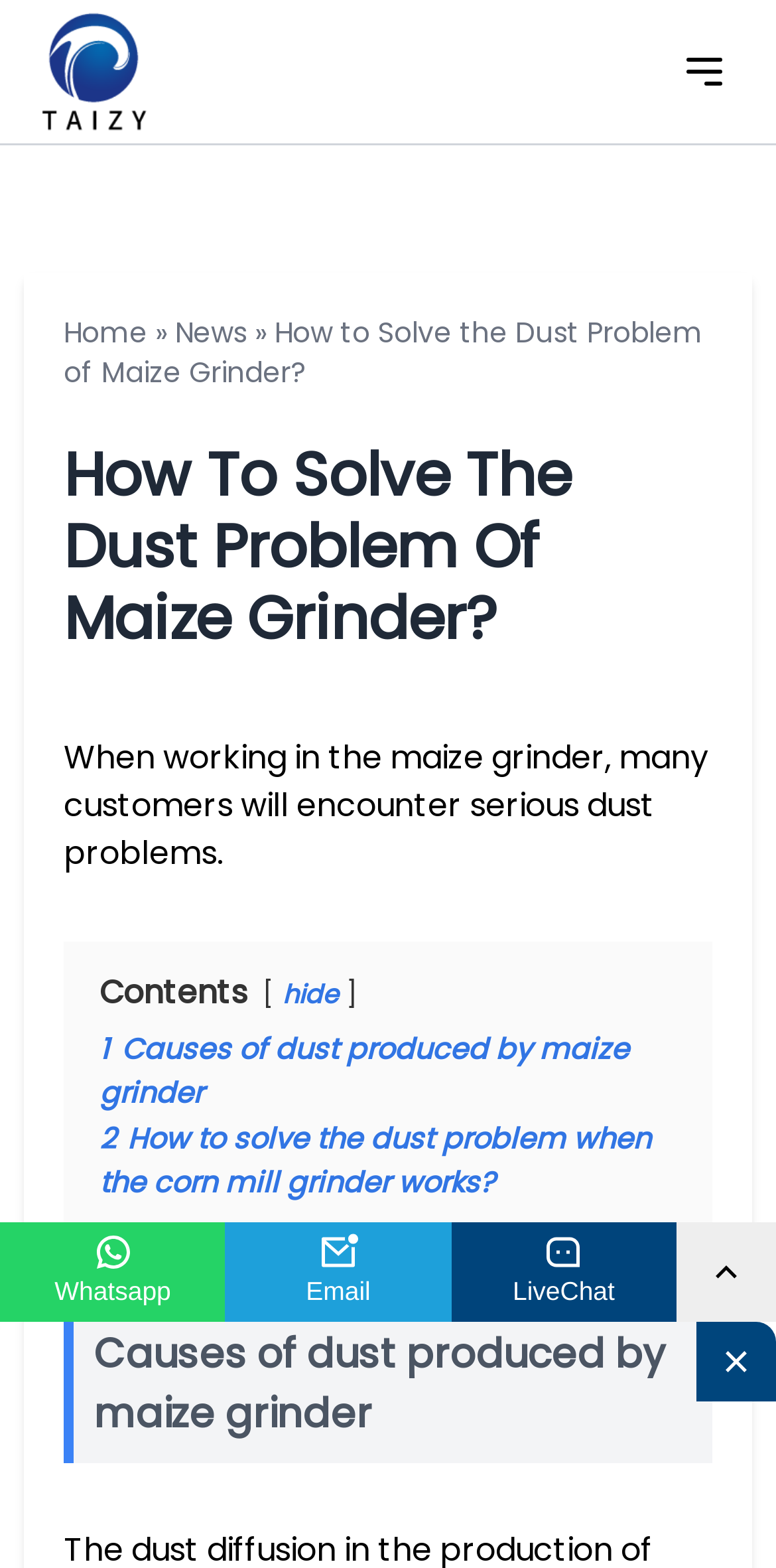How many social media links are there at the bottom of the page?
Please provide a detailed and comprehensive answer to the question.

At the bottom of the page, there are three social media links: 'Whatsapp', 'Email', and 'LiveChat'. These links are located below the main article contents and are used for contacting the website owner or administrator.